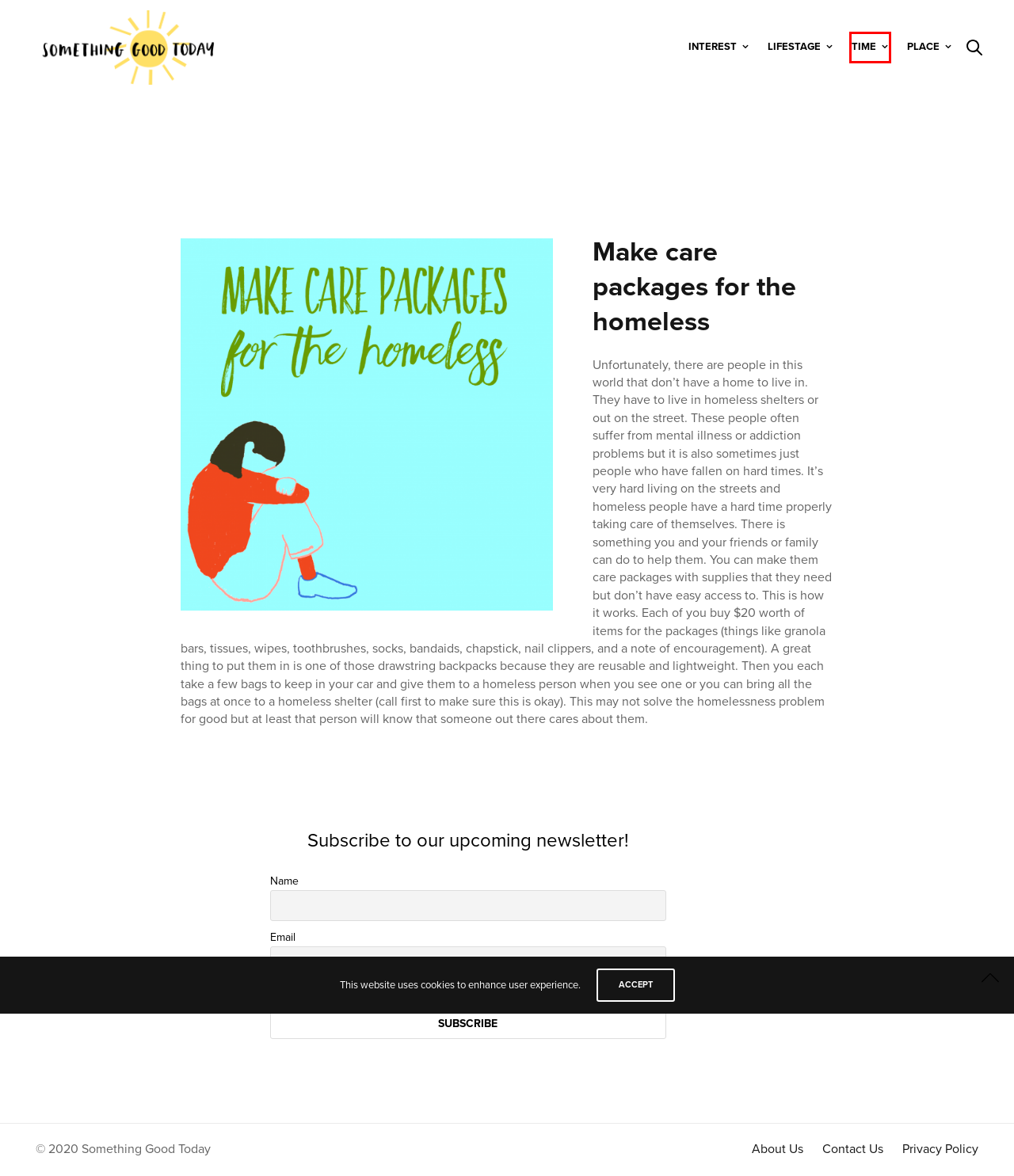Examine the screenshot of the webpage, noting the red bounding box around a UI element. Pick the webpage description that best matches the new page after the element in the red bounding box is clicked. Here are the candidates:
A. TIME - Something Good Today
B. LIFESTAGE - Something Good Today
C. Privacy Policy - Something Good Today
D. PLACE - Something Good Today
E. Something Good Today
F. About Us - Something Good Today
G. Contact Us - Something Good Today
H. INTEREST - Something Good Today

A